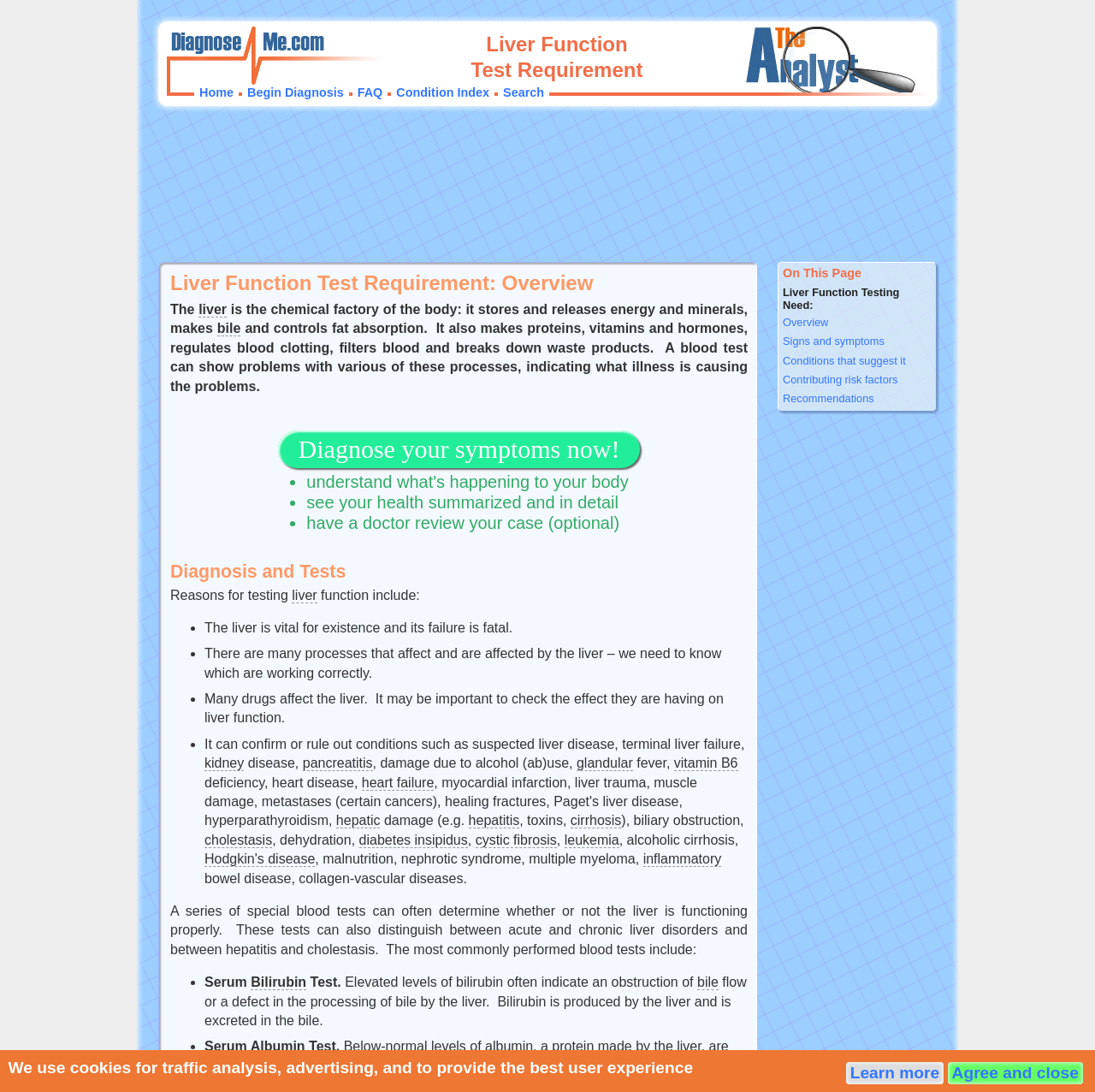Can you give a comprehensive explanation to the question given the content of the image?
Why is liver function testing necessary?

Liver function testing is necessary to determine whether the liver is functioning properly, and to distinguish between acute and chronic liver disorders and between hepatitis and cholestasis, as explained on the webpage.